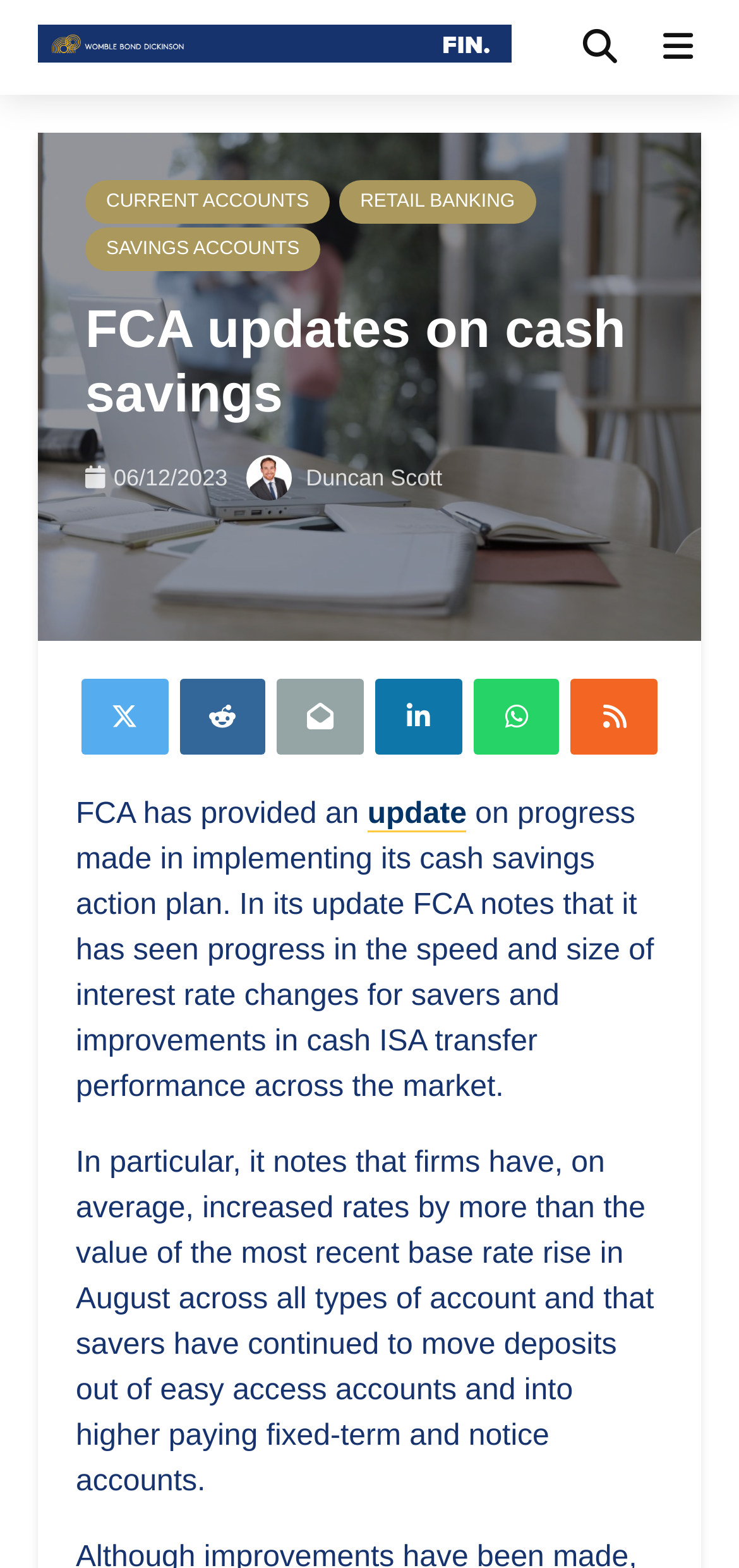Locate the bounding box of the UI element defined by this description: "alt="FIN."". The coordinates should be given as four float numbers between 0 and 1, formatted as [left, top, right, bottom].

[0.051, 0.0, 0.692, 0.06]